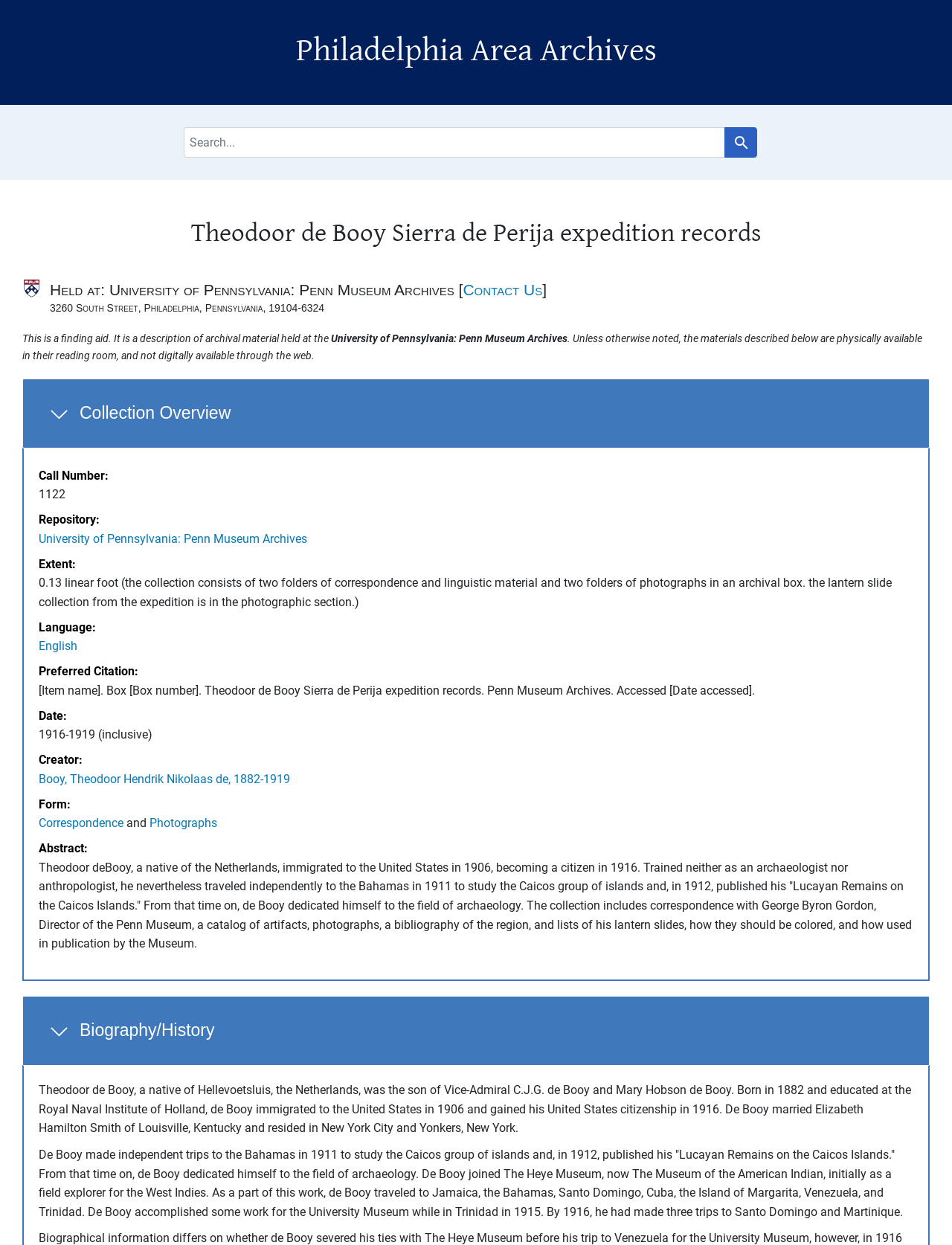Explain the features and main sections of the webpage comprehensively.

The webpage is about the Theodoor de Booy Sierra de Perija expedition records, which is a collection of archival materials held at the University of Pennsylvania: Penn Museum Archives. 

At the top of the page, there are two links, "Skip to search" and "Skip to main content", followed by a heading that reads "Philadelphia Area Archives". Below this, there is a navigation section labeled "Search", which contains a search bar and a button to initiate the search. 

The main content of the page is divided into several sections. The first section is an overview of the collection, which includes a heading, "Theodoor de Booy Sierra de Perija expedition records", and a brief description of the collection. 

Below this, there is a section labeled "Overview and metadata sections", which contains several subheadings, including "Collection Overview", "Biography/History", and "Notifications". The "Collection Overview" section provides detailed metadata about the collection, including its call number, repository, extent, language, and preferred citation. 

The "Biography/History" section provides a brief biography of Theodoor de Booy, including his early life, education, and career as an archaeologist. 

Throughout the page, there are several links to related resources, including the University of Pennsylvania: Penn Museum Archives and the Museum of the American Indian.